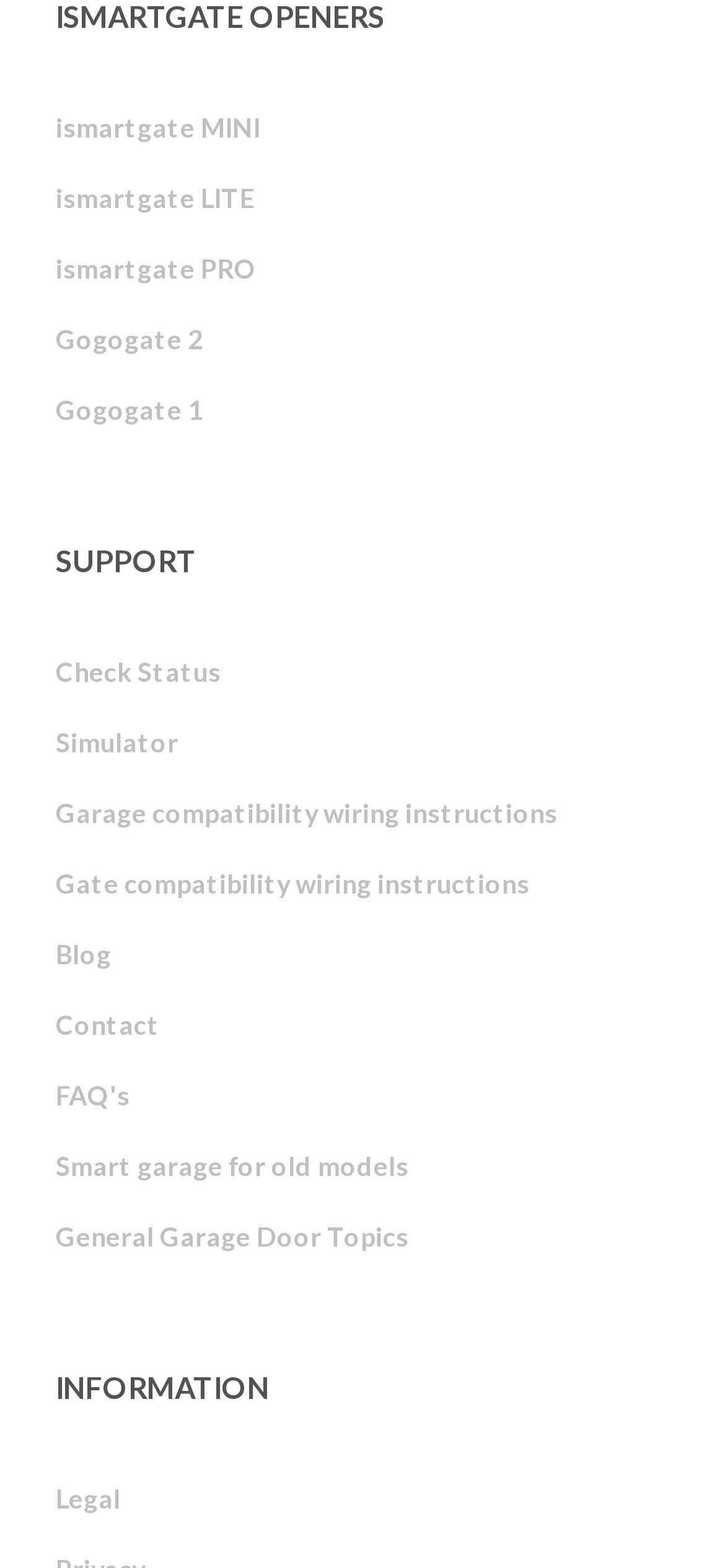Locate the bounding box coordinates of the element I should click to achieve the following instruction: "Click on the link to read the article 'Influence of pasture intake on the fatty acid composition, and cholesterol, tocopherols, and tocotrienols content in meat from free-range broilers'".

None